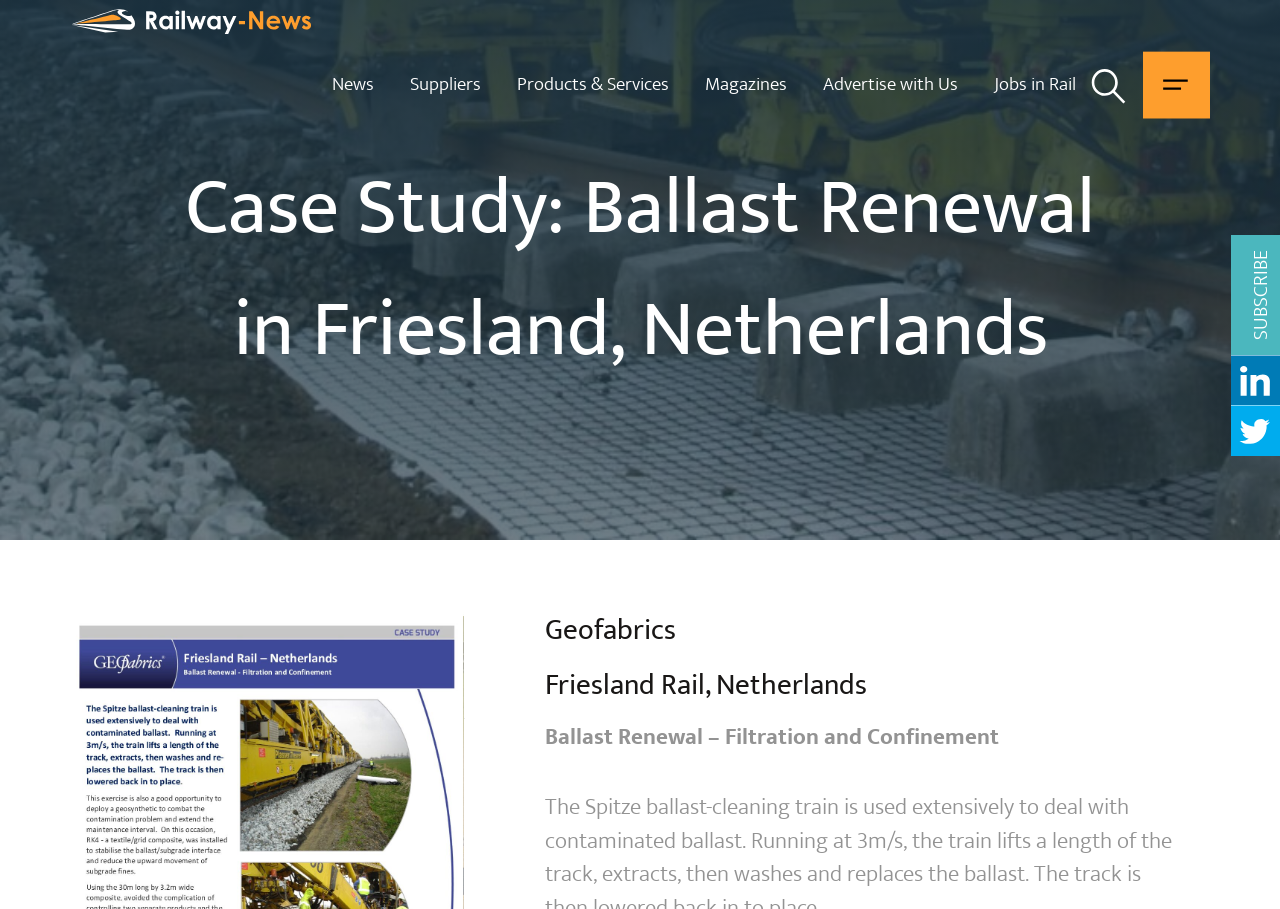Identify the bounding box coordinates for the region to click in order to carry out this instruction: "search". Provide the coordinates using four float numbers between 0 and 1, formatted as [left, top, right, bottom].

[0.841, 0.057, 0.893, 0.13]